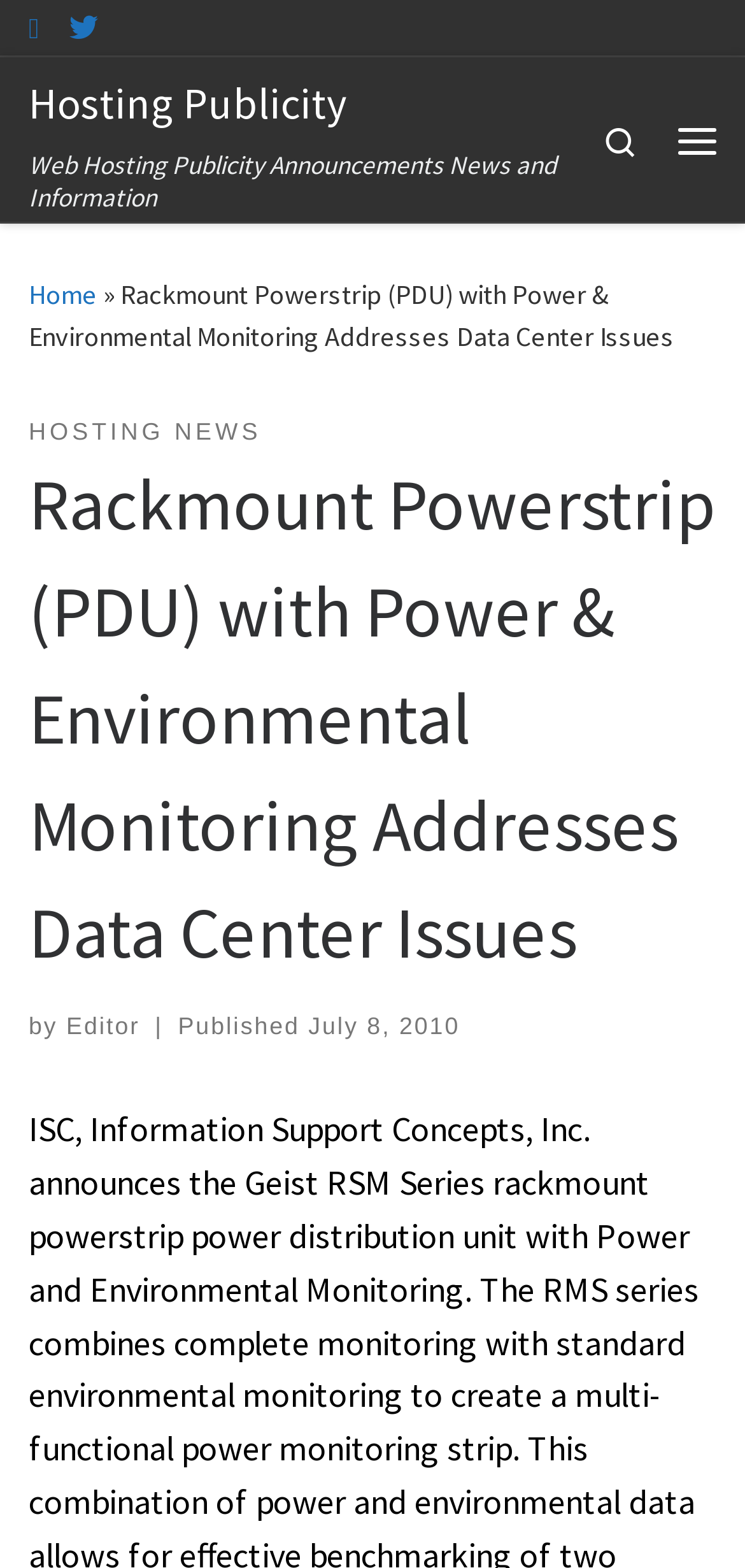Please answer the following question using a single word or phrase: 
What is the name of the company that announces the Geist RSM Series?

ISC